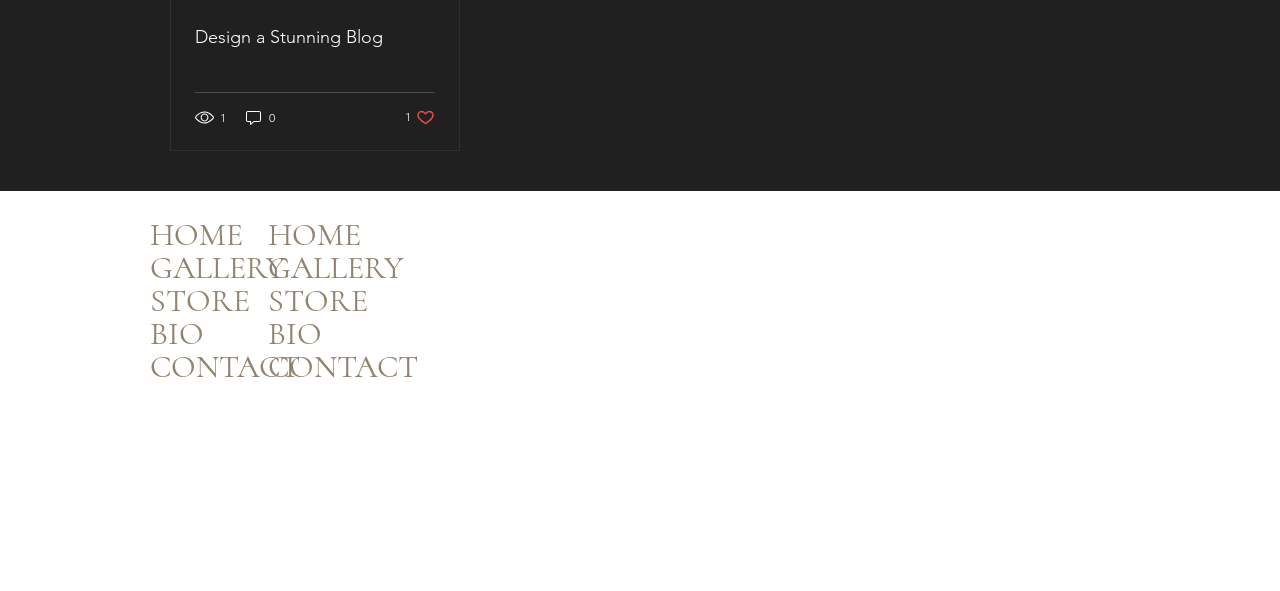Specify the bounding box coordinates of the area to click in order to execute this command: 'View the '1 view' image'. The coordinates should consist of four float numbers ranging from 0 to 1, and should be formatted as [left, top, right, bottom].

[0.152, 0.182, 0.167, 0.214]